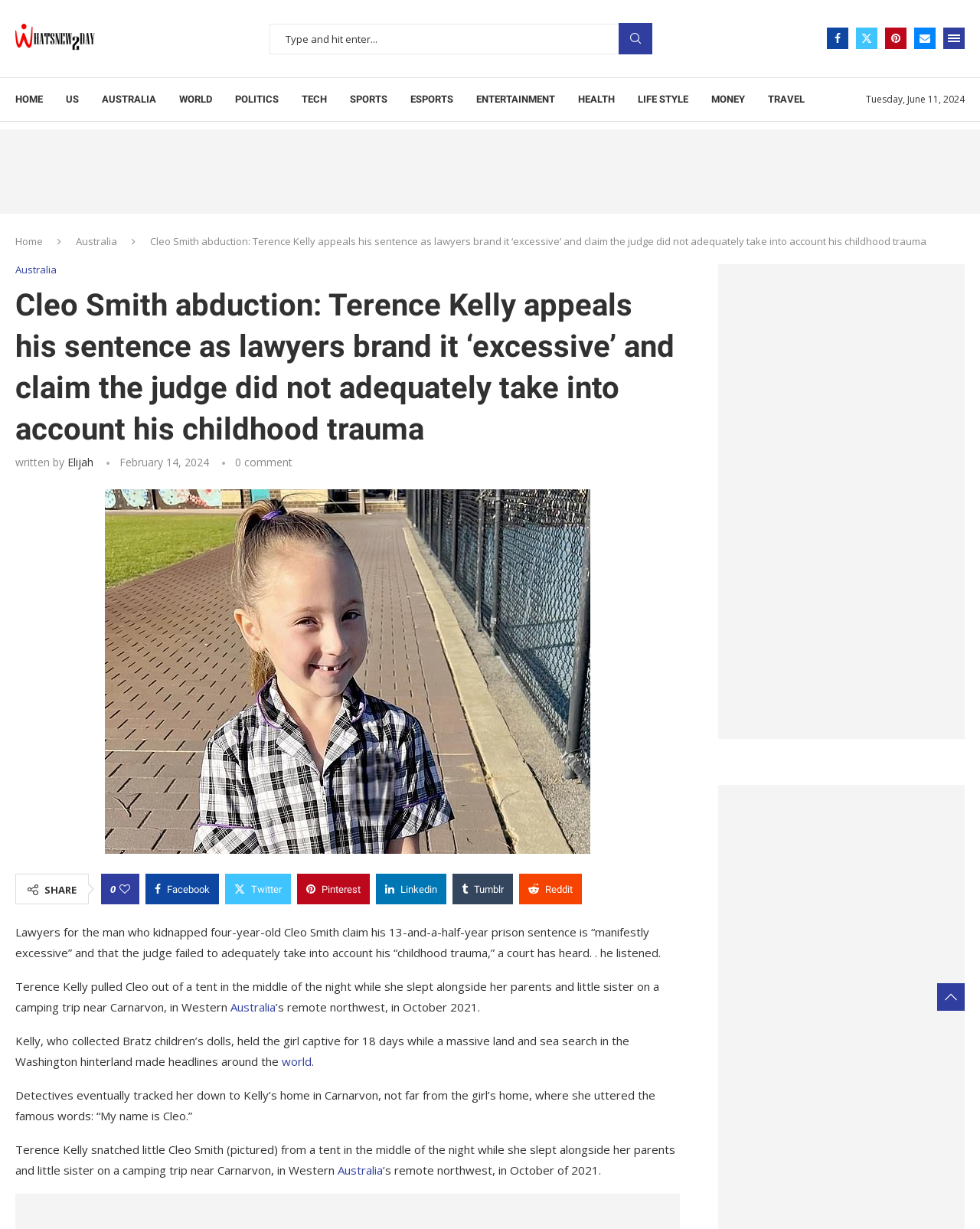Create an in-depth description of the webpage, covering main sections.

This webpage appears to be a news article about the Cleo Smith abduction case. At the top of the page, there is a navigation menu with links to various sections, including "HOME", "US", "AUSTRALIA", "WORLD", and others. Below this menu, there is a search bar and a series of social media links.

The main content of the page is an article about Terence Kelly, who kidnapped four-year-old Cleo Smith, and his appeal of his 13-and-a-half-year prison sentence. The article is divided into several sections, with headings and paragraphs of text. There are also several links and images throughout the article, including a picture of Cleo Smith.

To the right of the article, there is a sidebar with links to related articles and a section for sharing the article on social media. At the bottom of the page, there is a section with additional links and a complementary section with more content.

The article itself describes how Terence Kelly kidnapped Cleo Smith from a tent in the middle of the night while she slept alongside her parents and little sister on a camping trip near Carnarvon, in Western Australia's remote northwest, in October 2021. It also mentions how Kelly held the girl captive for 18 days while a massive land and sea search was conducted, and how detectives eventually tracked her down to Kelly's home in Carnarvon. The article also quotes Kelly's lawyers as saying that his prison sentence is "manifestly excessive" and that the judge failed to adequately take into account his "childhood trauma."